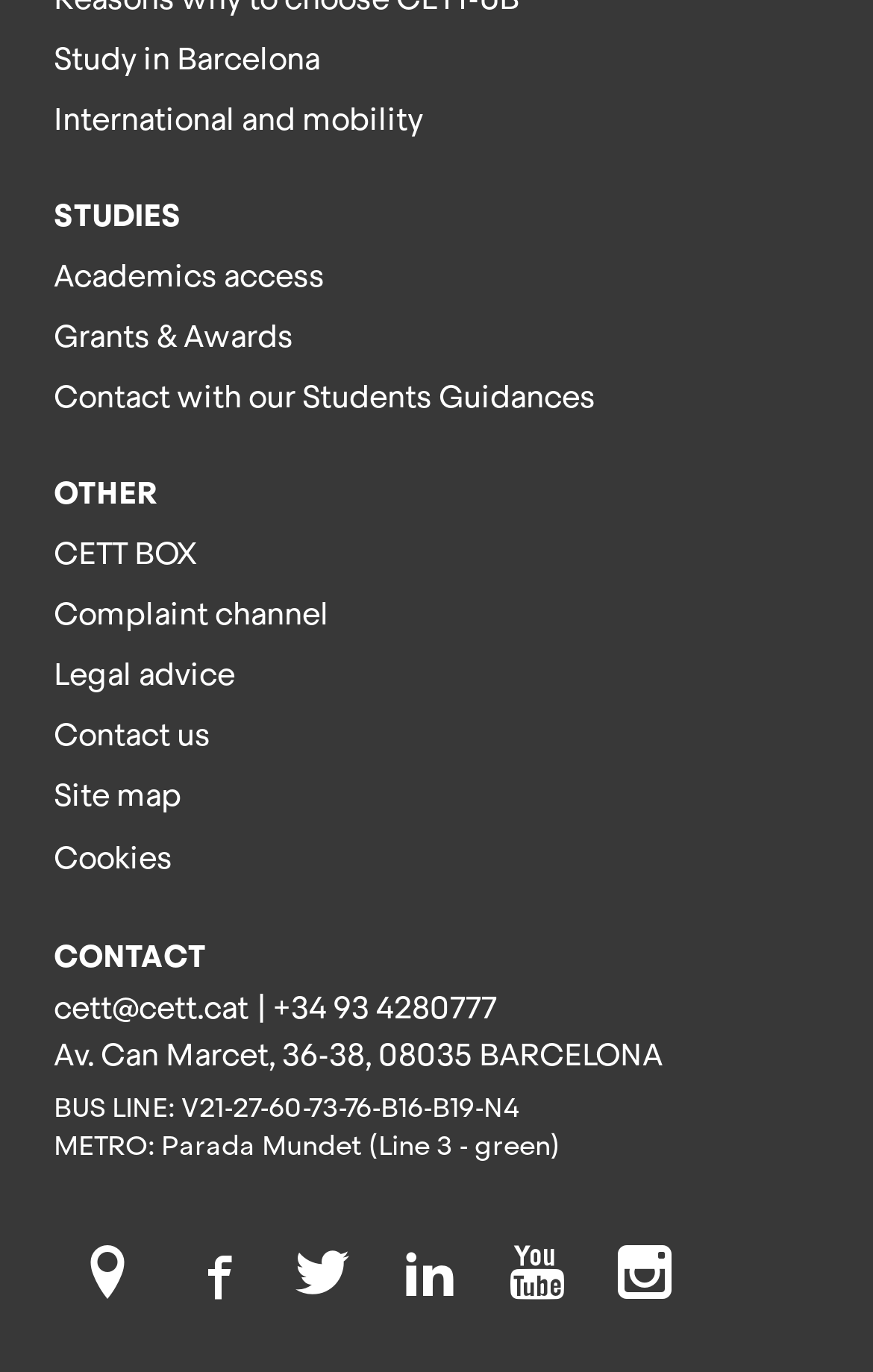Please identify the bounding box coordinates of the clickable area that will fulfill the following instruction: "Click on 'Study in Barcelona'". The coordinates should be in the format of four float numbers between 0 and 1, i.e., [left, top, right, bottom].

[0.062, 0.021, 0.938, 0.065]